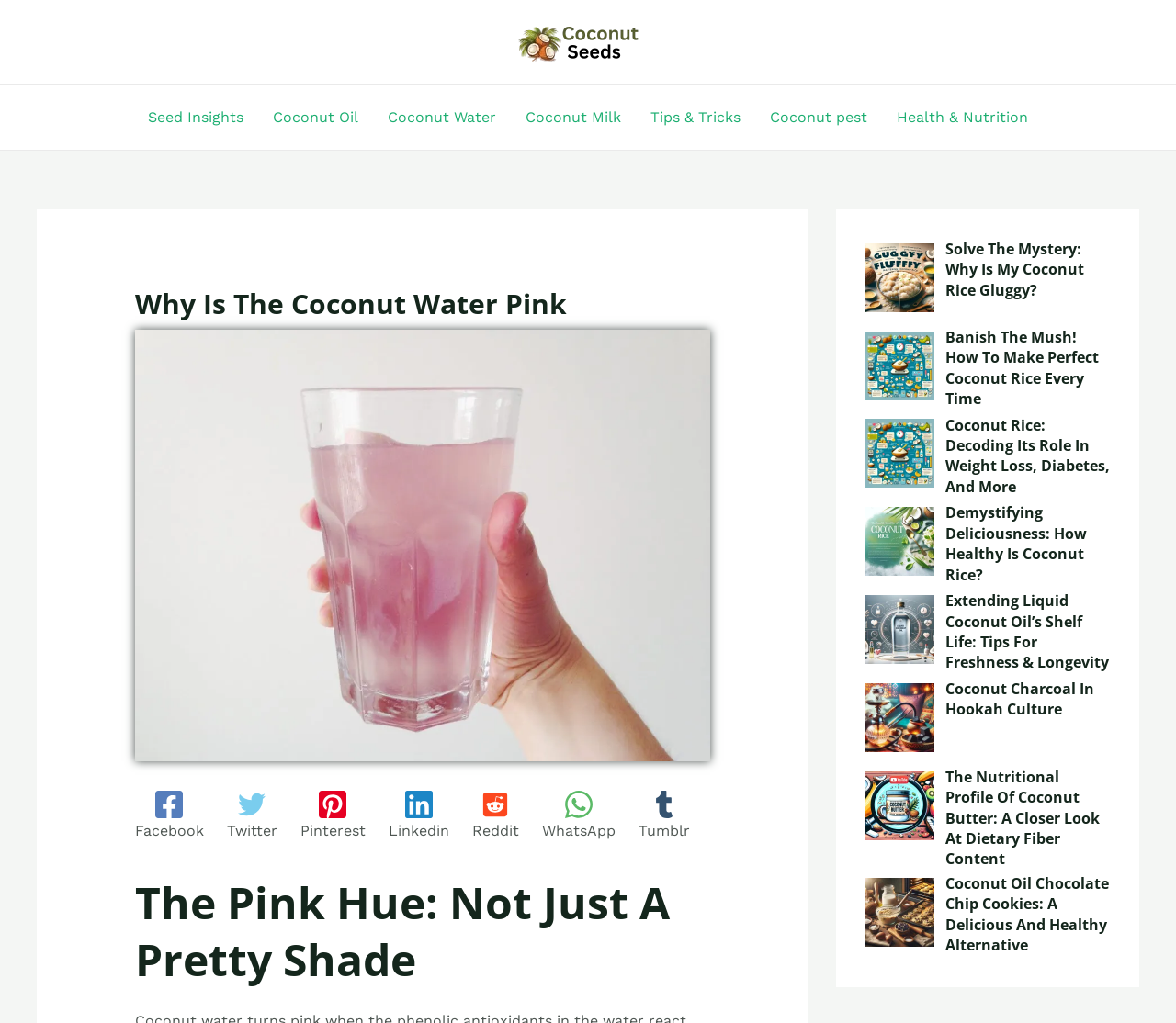Could you provide the bounding box coordinates for the portion of the screen to click to complete this instruction: "Learn about 'Coconut Oil Chocolate Chip Cookies'"?

[0.736, 0.853, 0.944, 0.936]